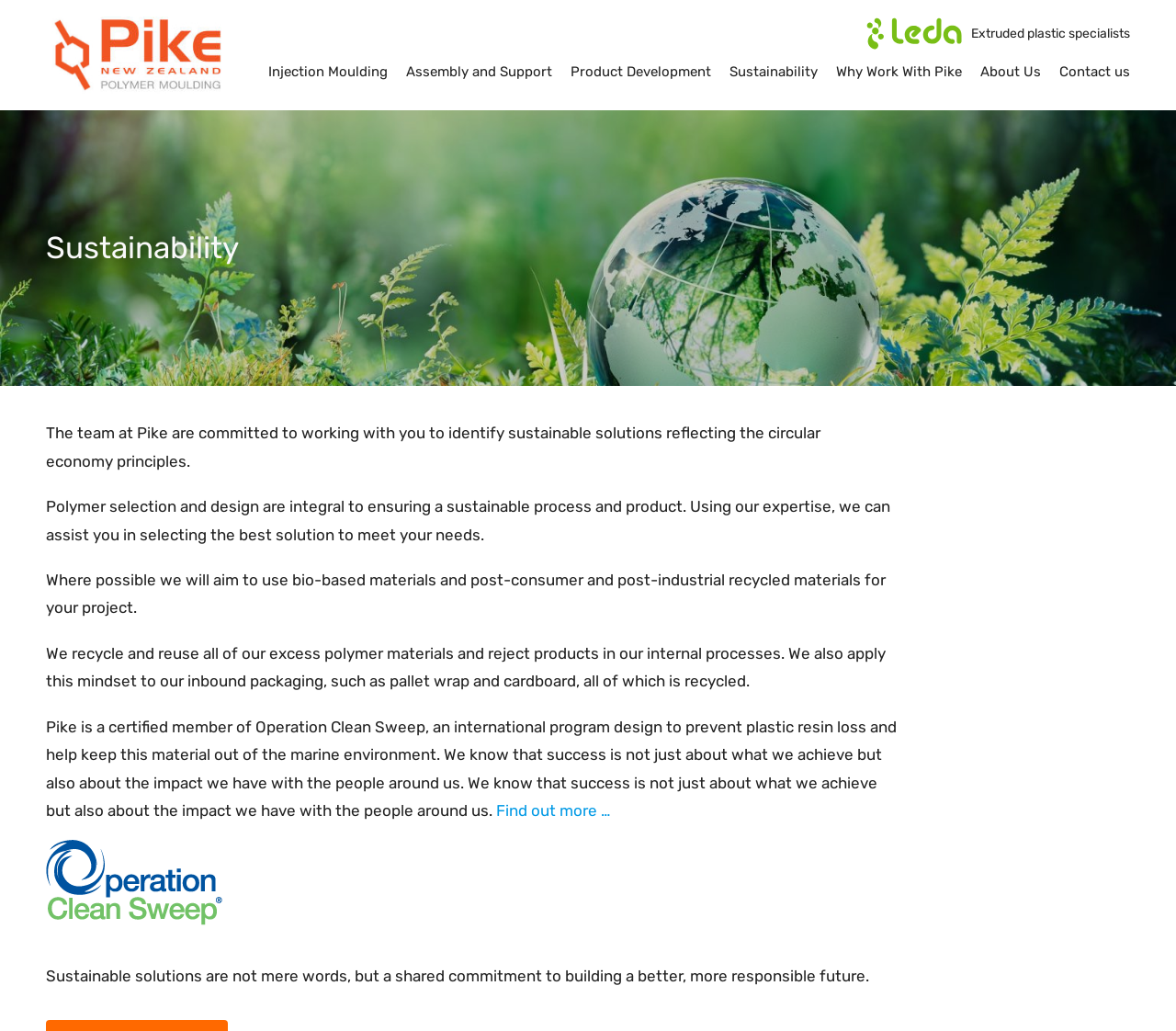Please specify the bounding box coordinates of the element that should be clicked to execute the given instruction: 'Read about sustainable solutions'. Ensure the coordinates are four float numbers between 0 and 1, expressed as [left, top, right, bottom].

[0.039, 0.938, 0.739, 0.955]